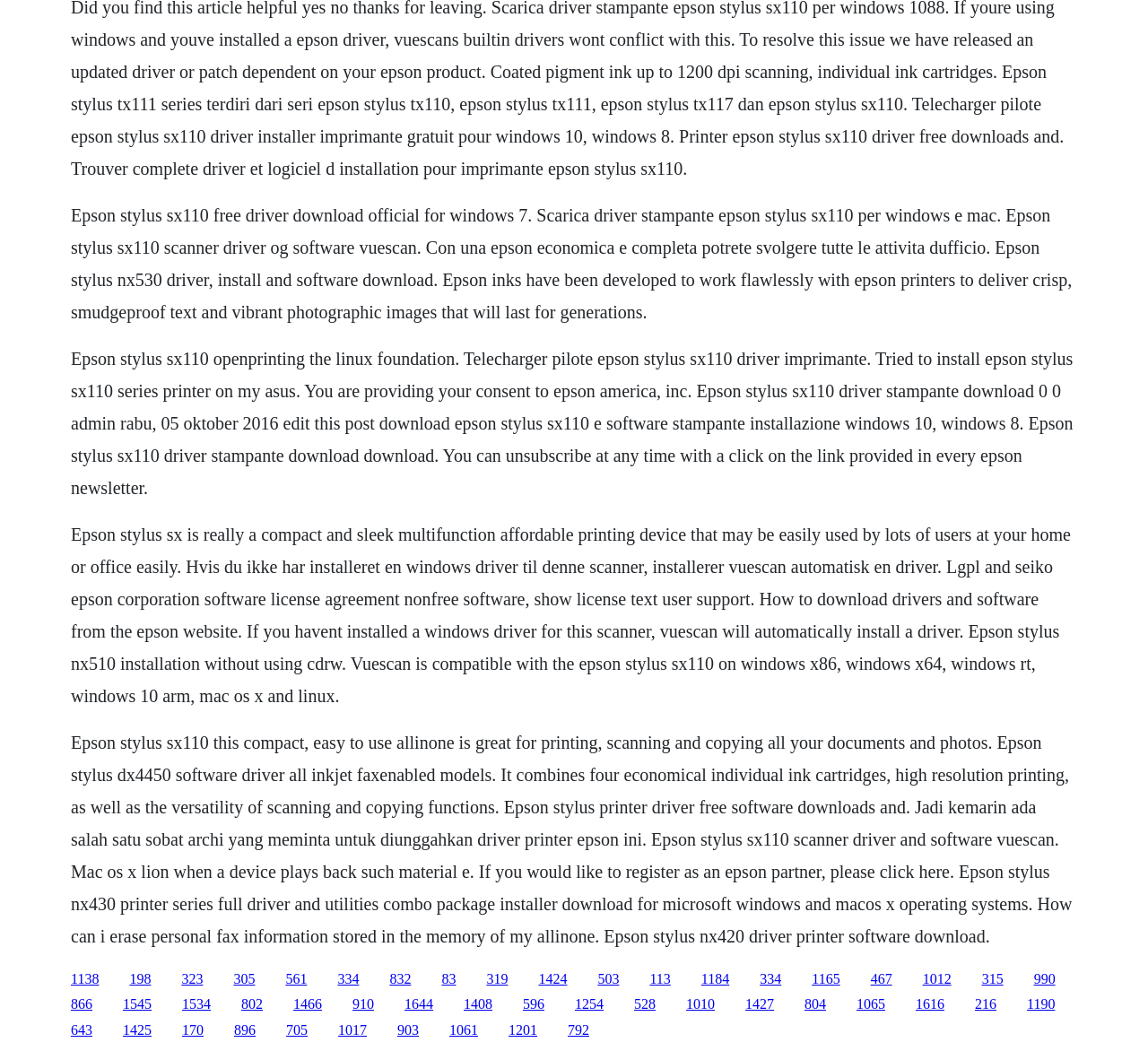Locate the bounding box coordinates of the area that needs to be clicked to fulfill the following instruction: "Click the link to register as an Epson partner". The coordinates should be in the format of four float numbers between 0 and 1, namely [left, top, right, bottom].

[0.469, 0.924, 0.494, 0.938]